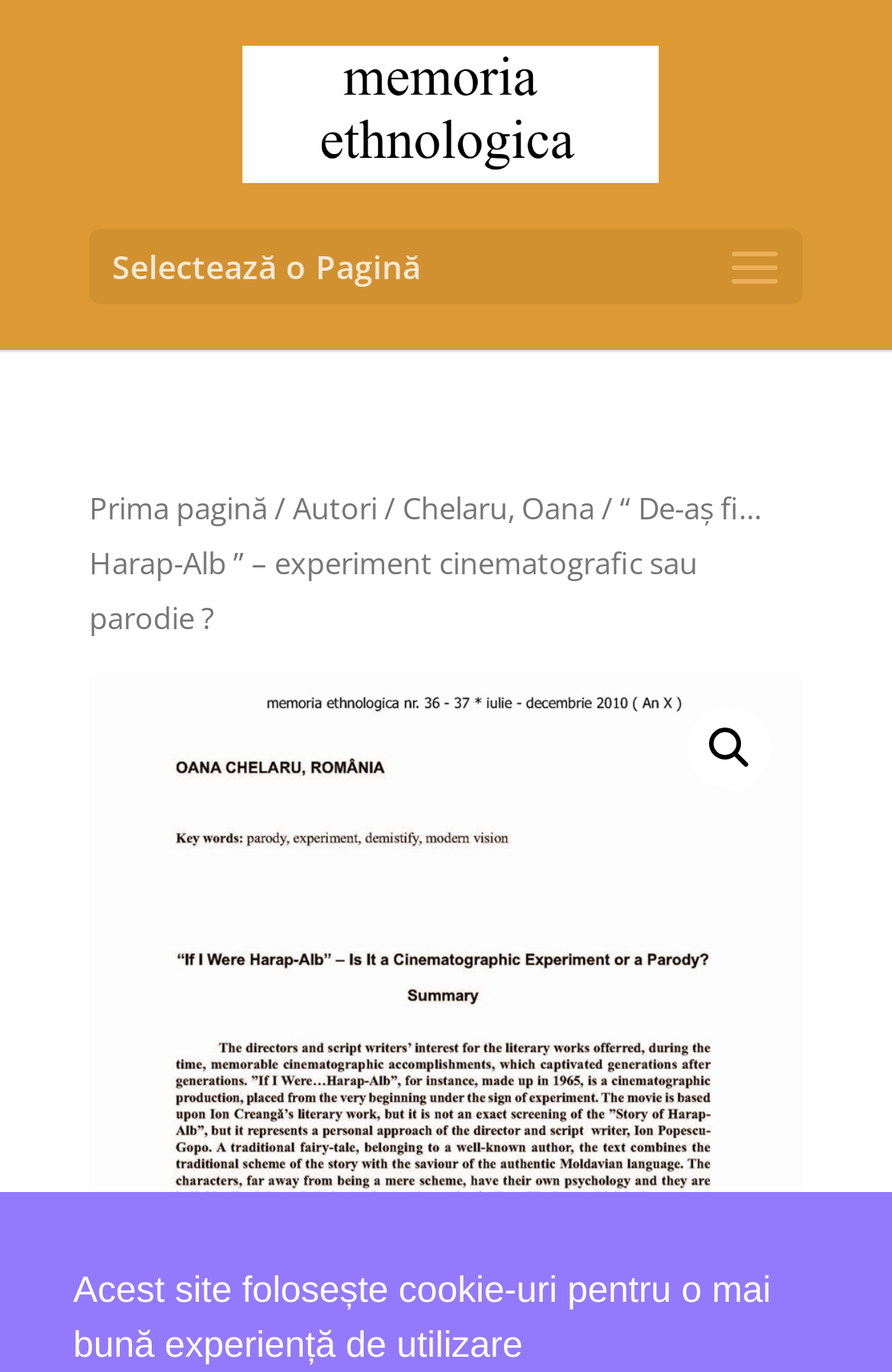What is the symbol on the search button? Observe the screenshot and provide a one-word or short phrase answer.

🔍